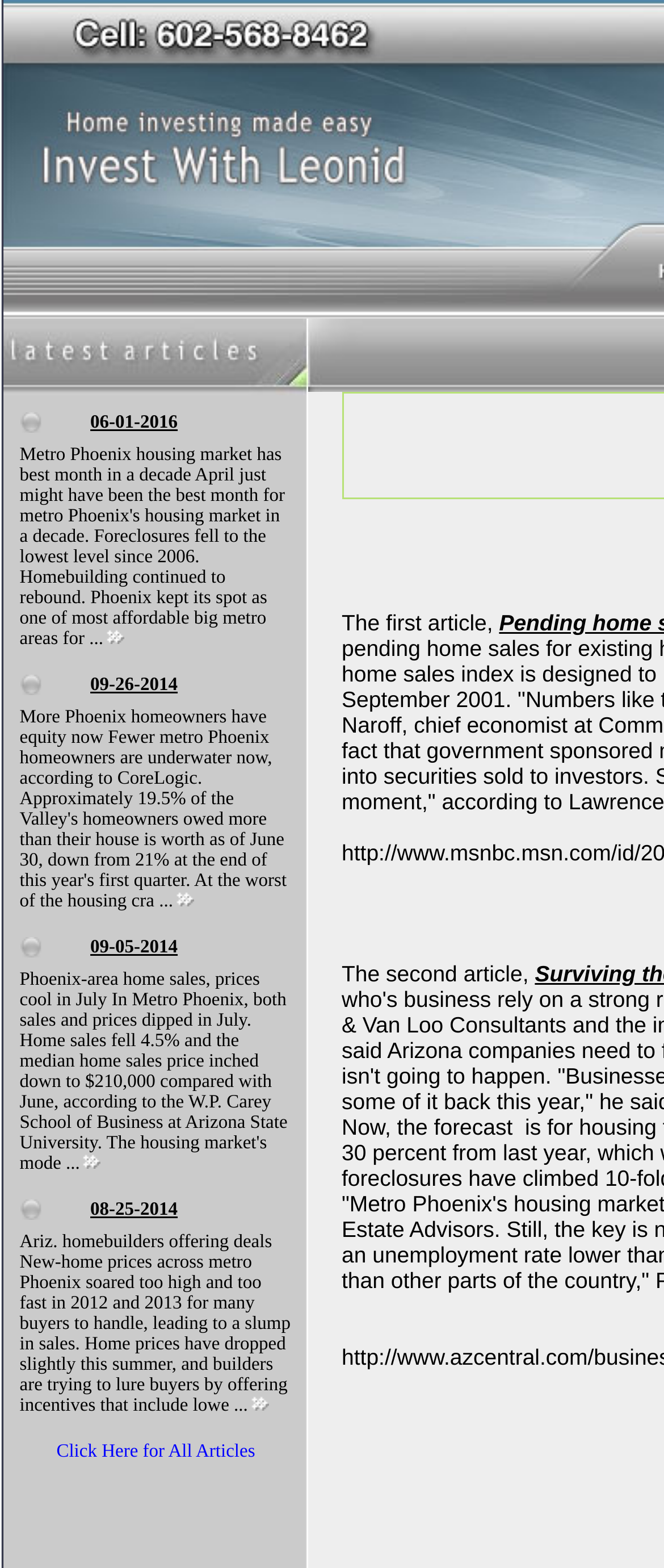What is the purpose of the 'Click Here for All Articles' link?
Look at the image and answer the question using a single word or phrase.

To access more articles